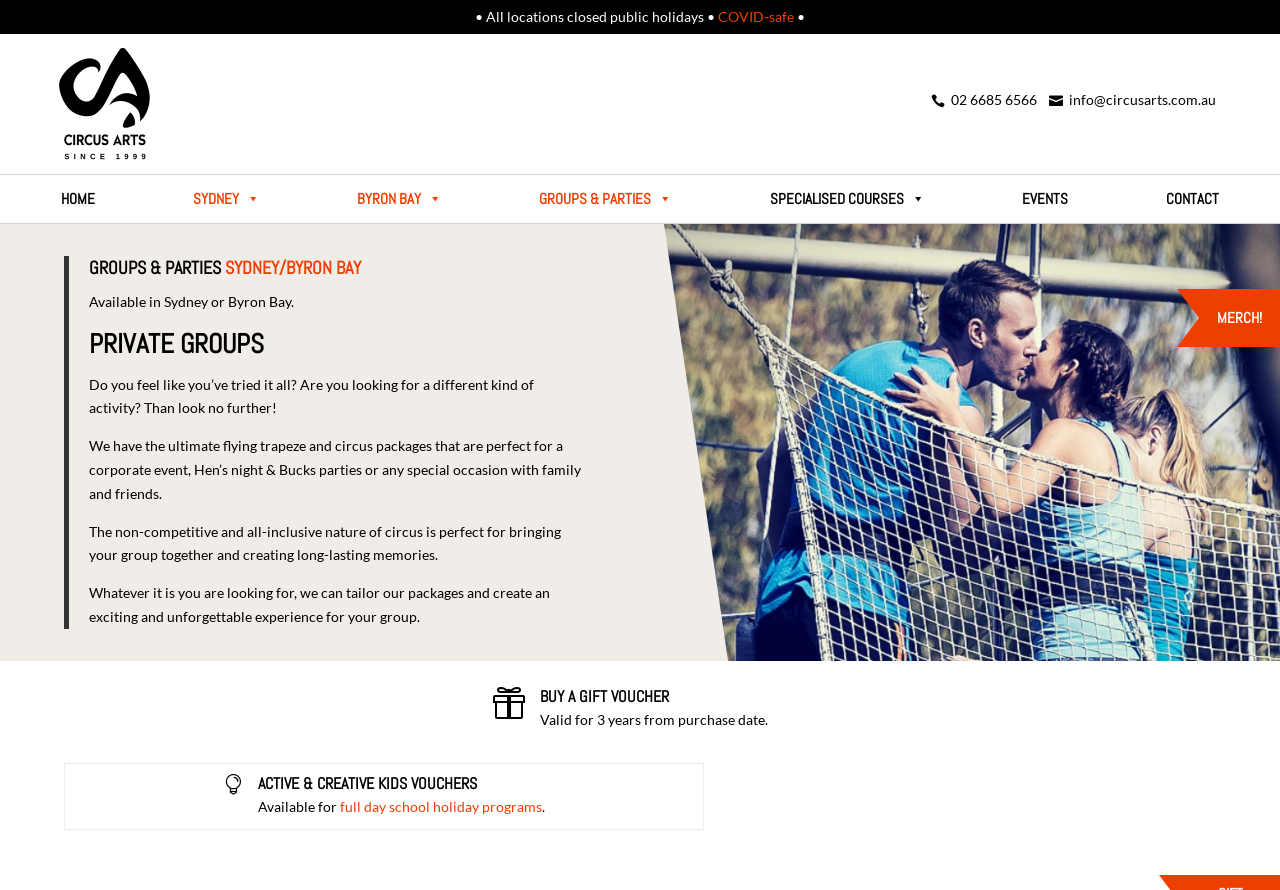Determine the bounding box coordinates for the area that should be clicked to carry out the following instruction: "Contact Circus Arts via email".

[0.817, 0.102, 0.95, 0.121]